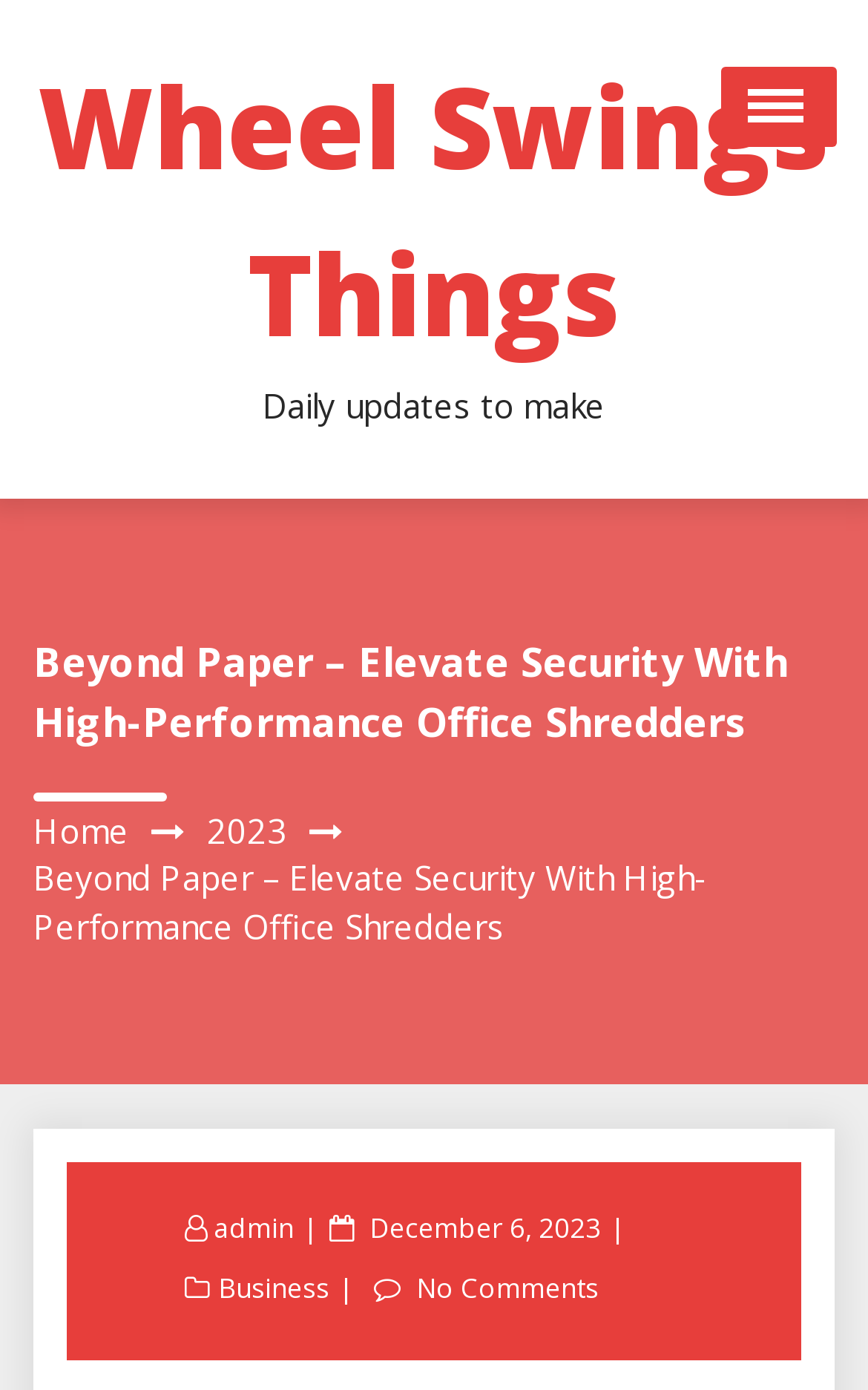Find the UI element described as: "No Comments" and predict its bounding box coordinates. Ensure the coordinates are four float numbers between 0 and 1, [left, top, right, bottom].

[0.469, 0.912, 0.7, 0.939]